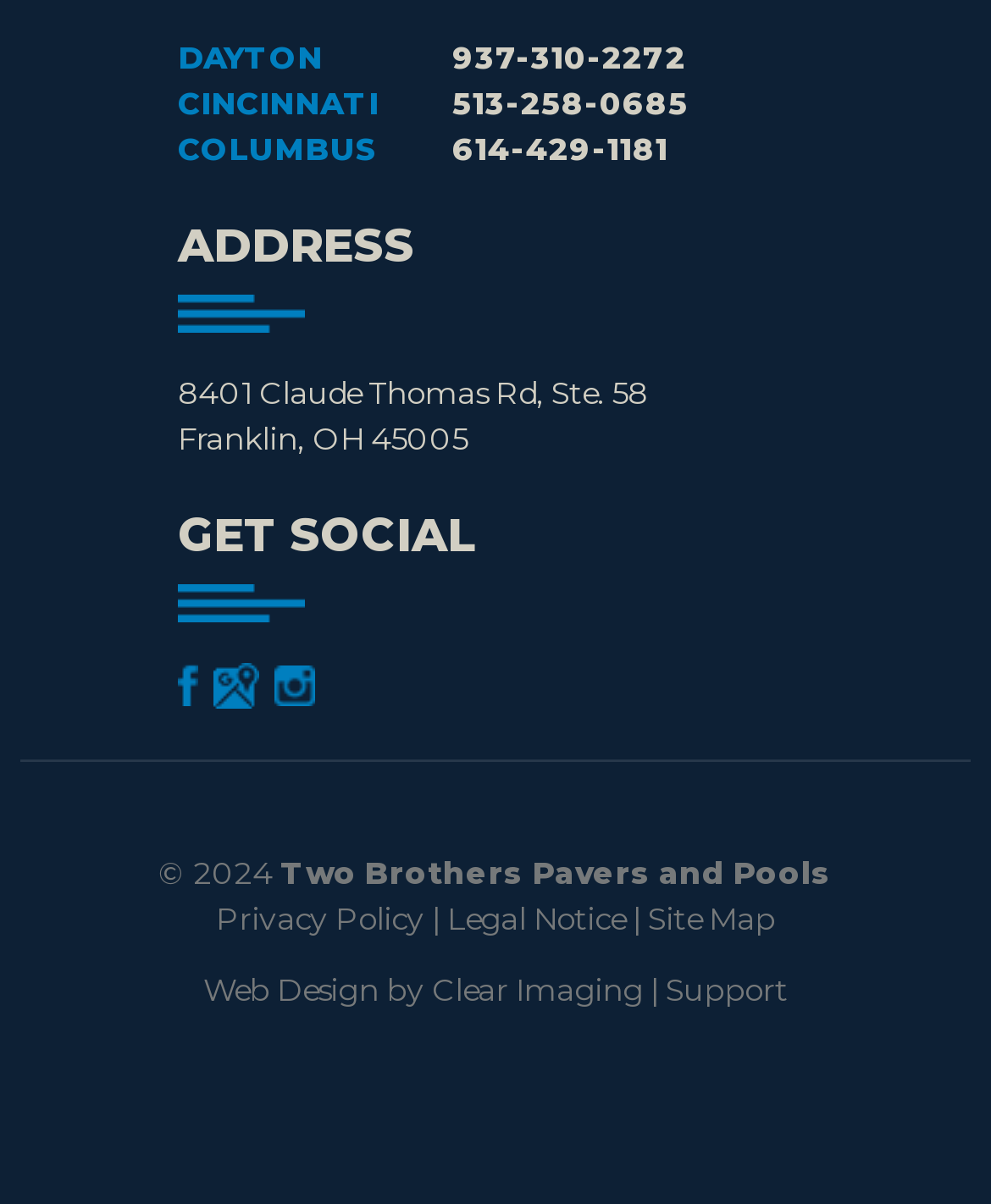Could you find the bounding box coordinates of the clickable area to complete this instruction: "visit Facebook"?

[0.179, 0.551, 0.2, 0.582]